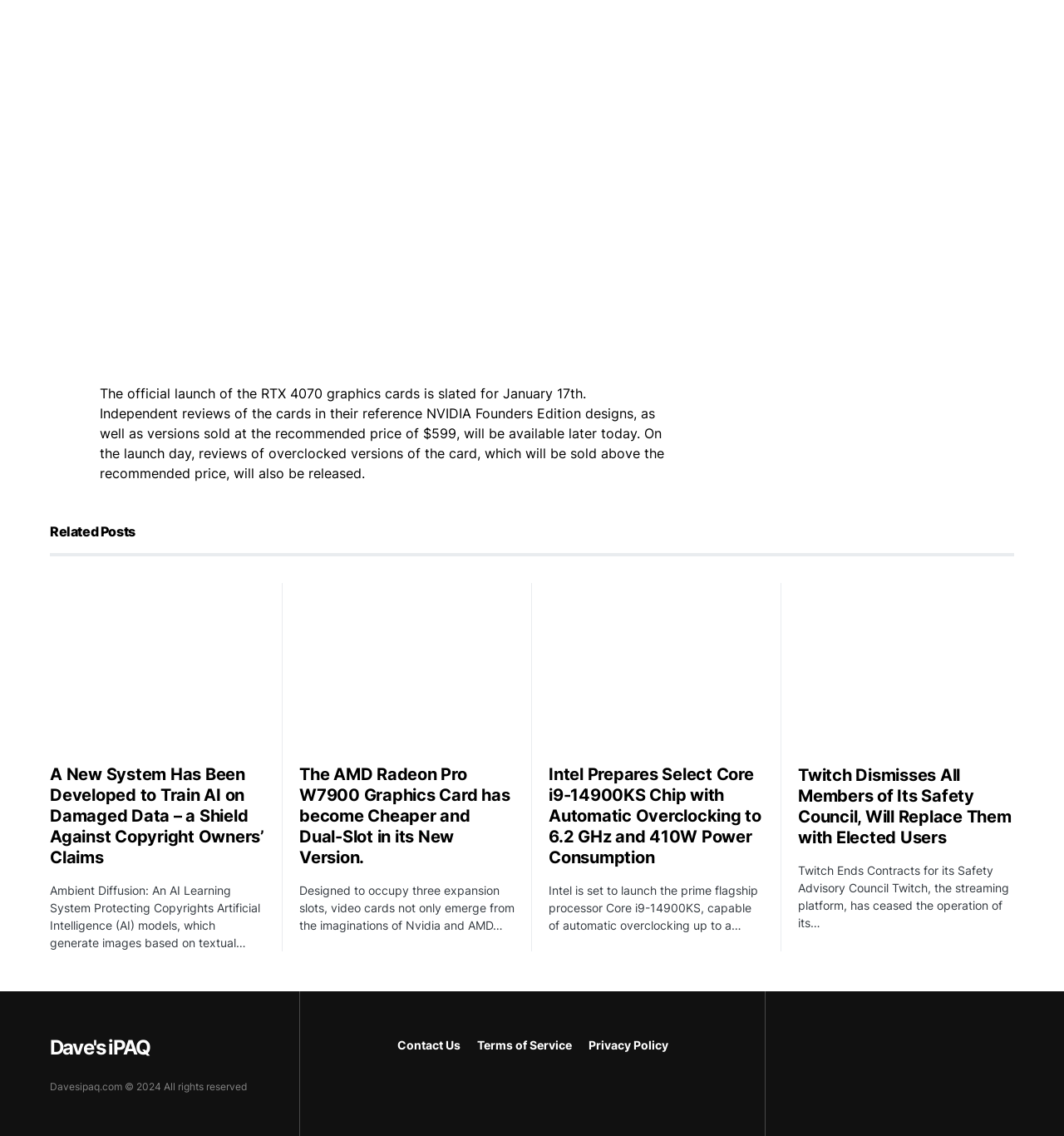Predict the bounding box of the UI element based on this description: "parent_node: Read More".

[0.516, 0.513, 0.718, 0.655]